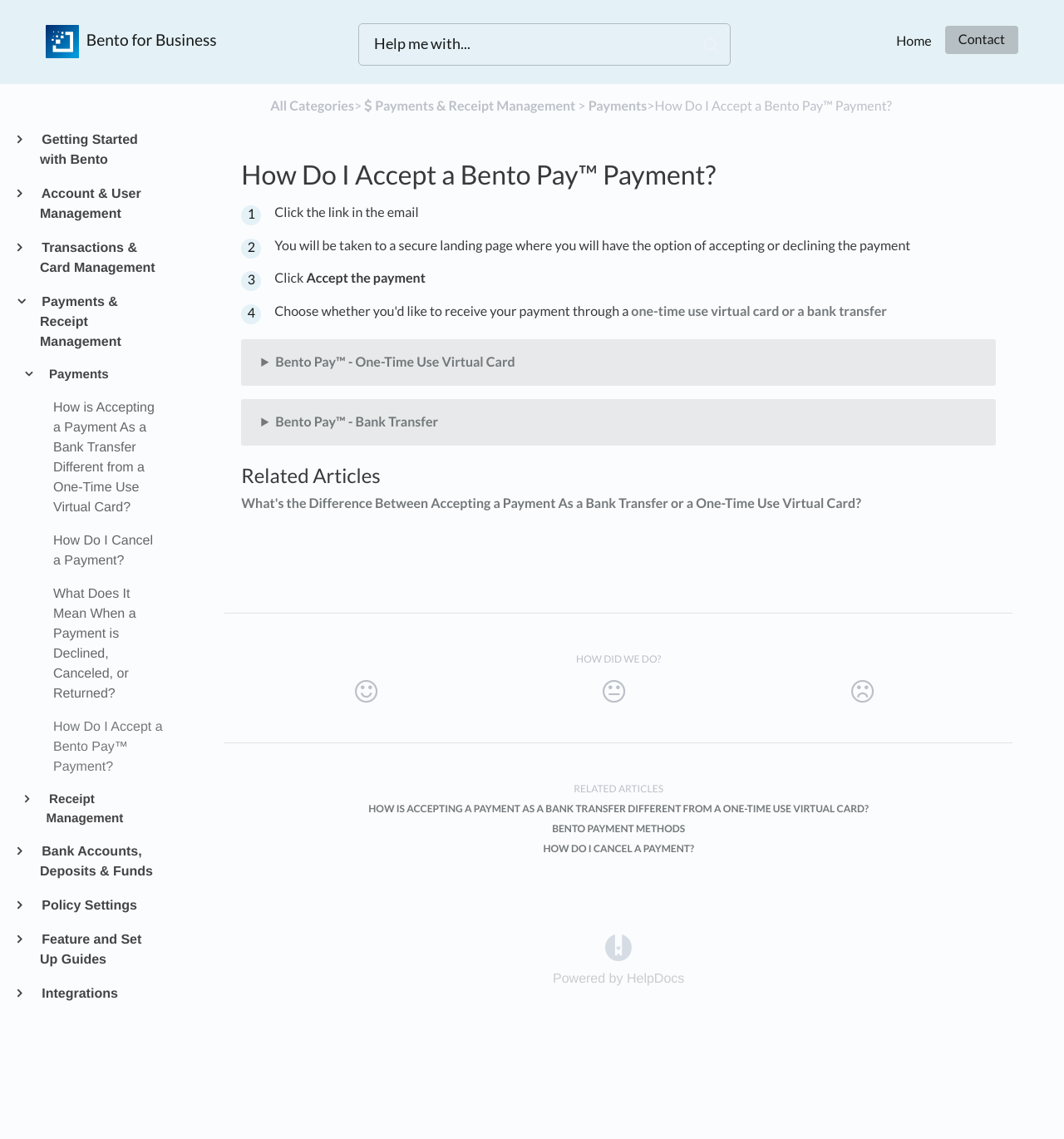Examine the screenshot and answer the question in as much detail as possible: What is the second item in the main navigation menu?

The main navigation menu is located at the top of the page, and the second item in the menu is 'Home', as indicated by the link text and its position in the menu.